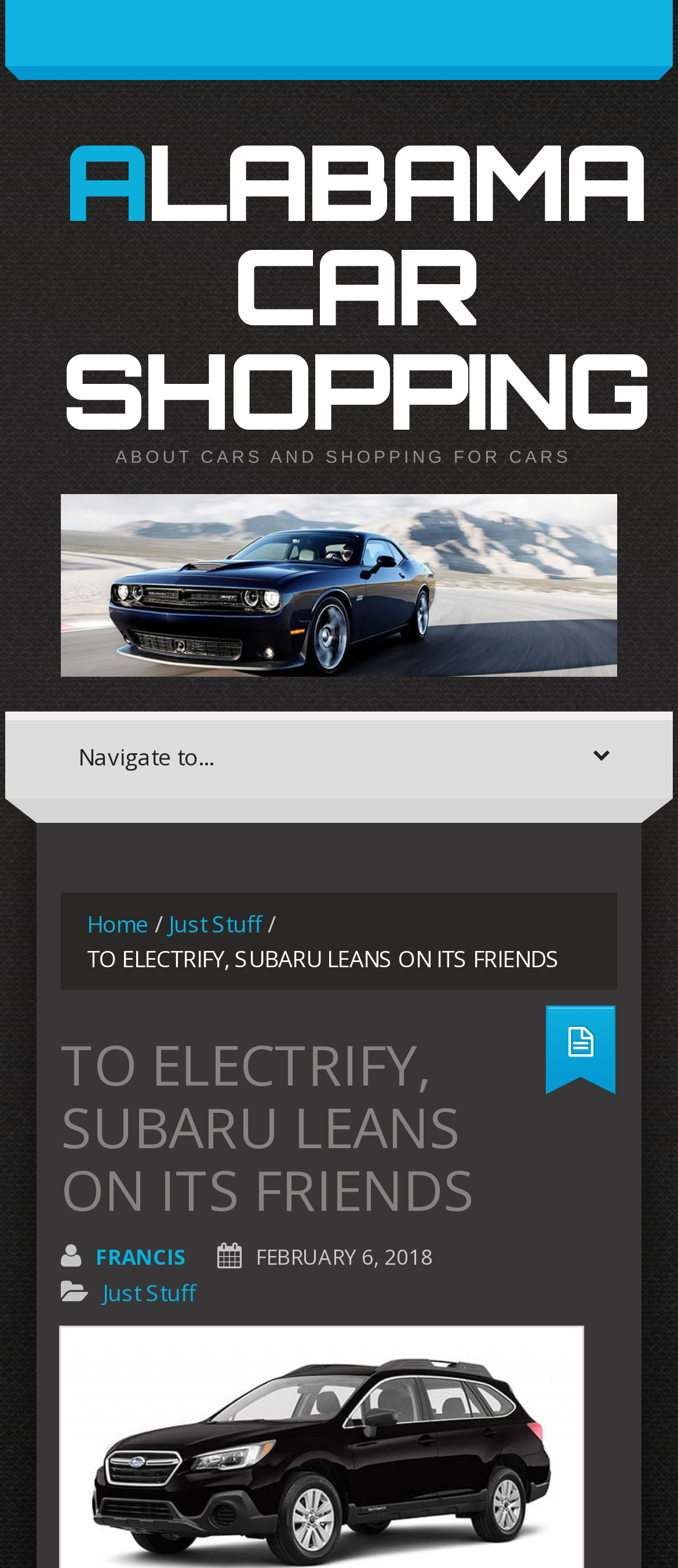How many sections are present in the article?
Using the visual information, answer the question in a single word or phrase.

1